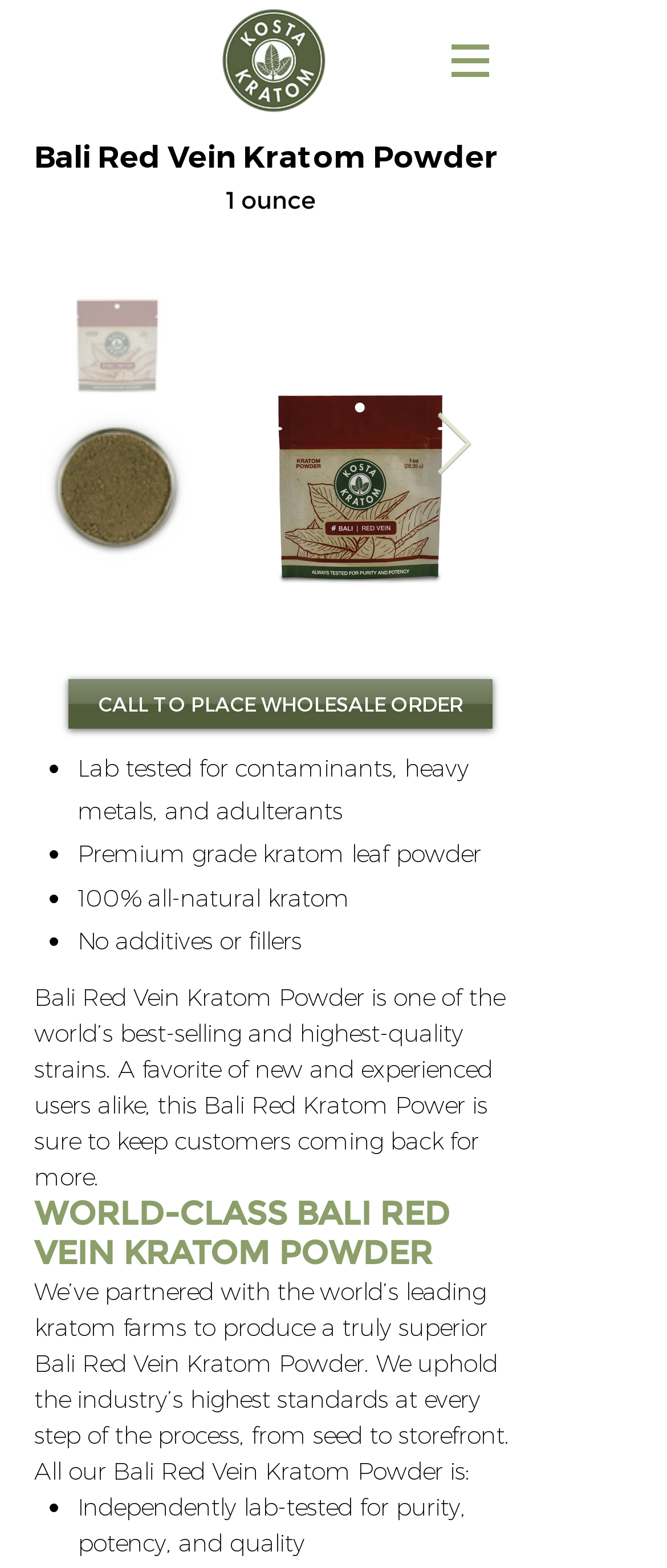Offer an in-depth caption of the entire webpage.

The webpage is about Bali Red 1 oz Kratom Powder, a product offered by Kosta Kratom. At the top left corner, there is a logo of Kosta Kratom, an image of 'kosta-kratom-logo.png'. Next to the logo, there is a heading that reads 'Bali Red Vein Kratom Powder'. 

On the top right corner, there is a button to open the navigation menu. Below the logo, there is a call-to-action link to place a wholesale order. 

The main content of the webpage is divided into two sections. The first section lists the features of the product, marked by bullet points. There are four bullet points, each describing a characteristic of the Bali Red Vein Kratom Powder, including being lab-tested, premium grade, all-natural, and having no additives or fillers. 

Below the list, there is a paragraph describing the product, stating that it is one of the world's best-selling and highest-quality strains. 

The second section has a heading 'WORLD-CLASS BALI RED VEIN KRATOM POWDER' and describes the process of producing the product, ensuring high standards from seed to storefront. This section also lists the quality control measures, marked by a bullet point, stating that the product is independently lab-tested for purity, potency, and quality. 

At the bottom right corner, there is a button to navigate to the next item.